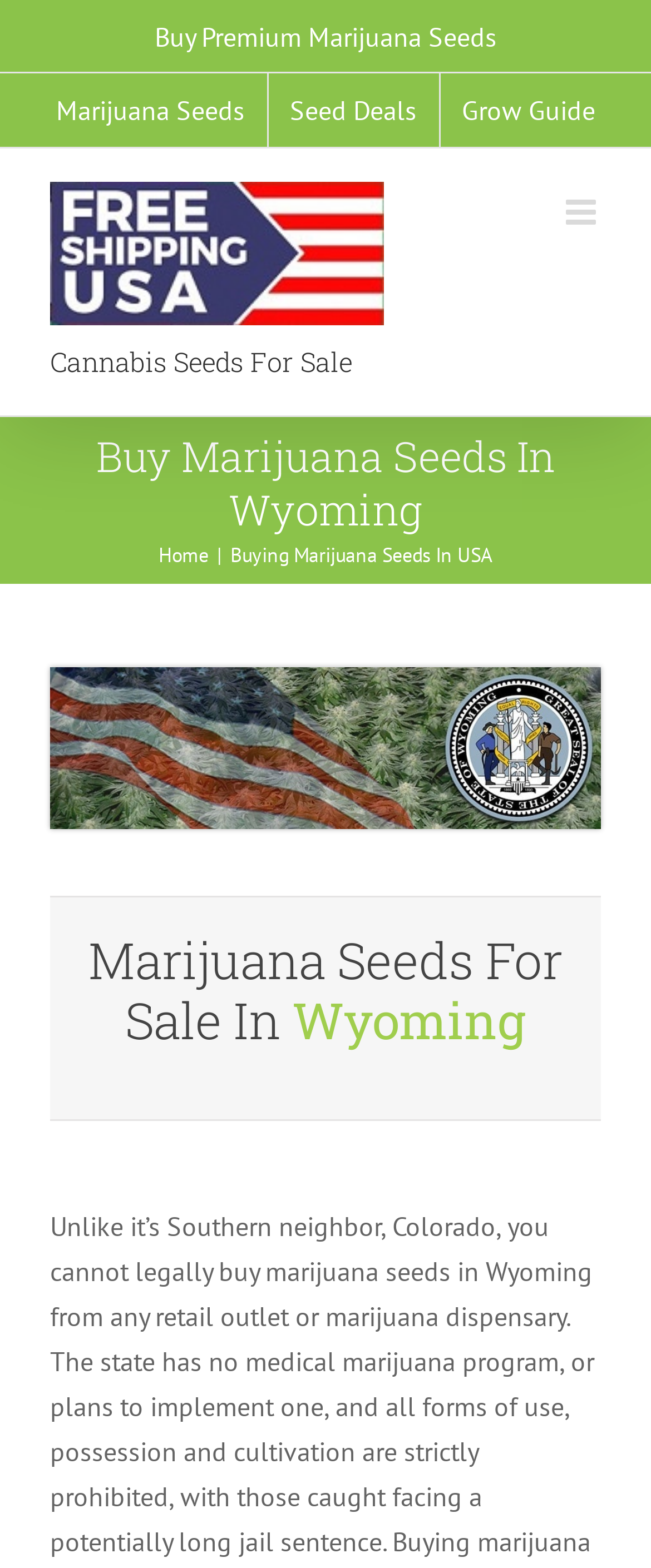Predict the bounding box coordinates for the UI element described as: "Home". The coordinates should be four float numbers between 0 and 1, presented as [left, top, right, bottom].

[0.244, 0.345, 0.321, 0.361]